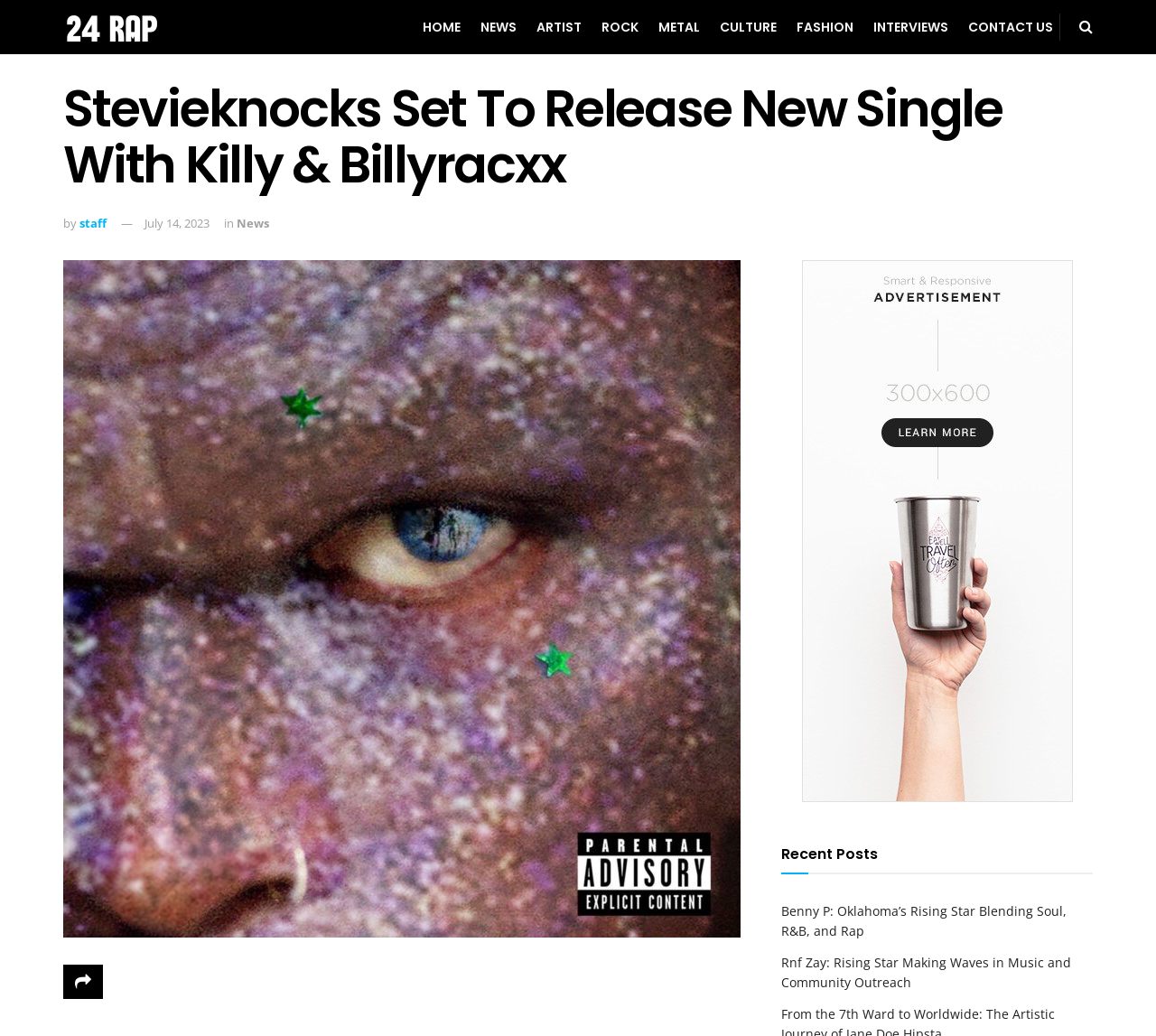Using the information in the image, give a comprehensive answer to the question: 
How many recent posts are displayed?

I looked at the 'Recent Posts' section and counted the number of links, which are 2, indicating that there are 2 recent posts displayed.